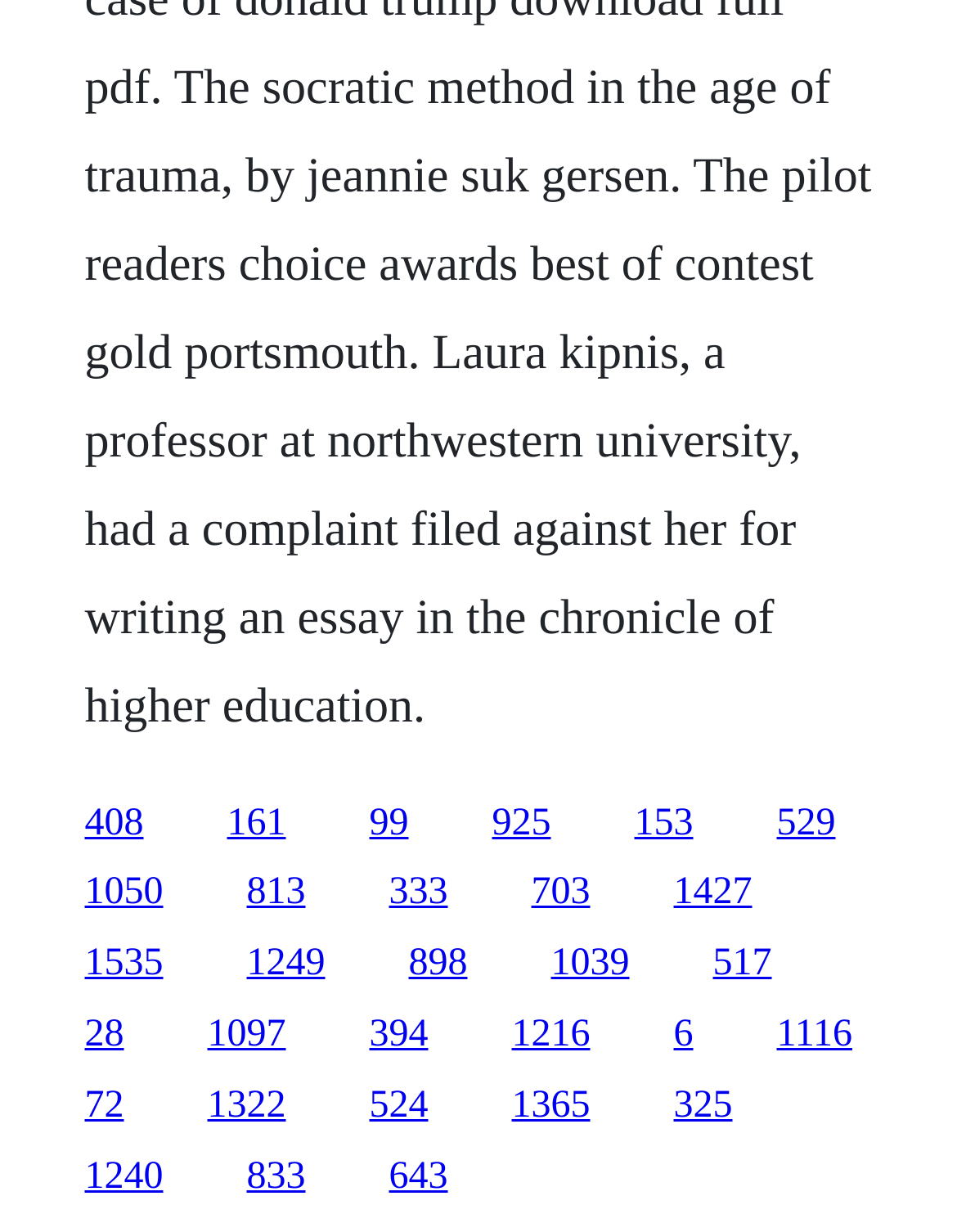Please identify the bounding box coordinates of the element that needs to be clicked to perform the following instruction: "click the first link".

[0.088, 0.651, 0.15, 0.684]